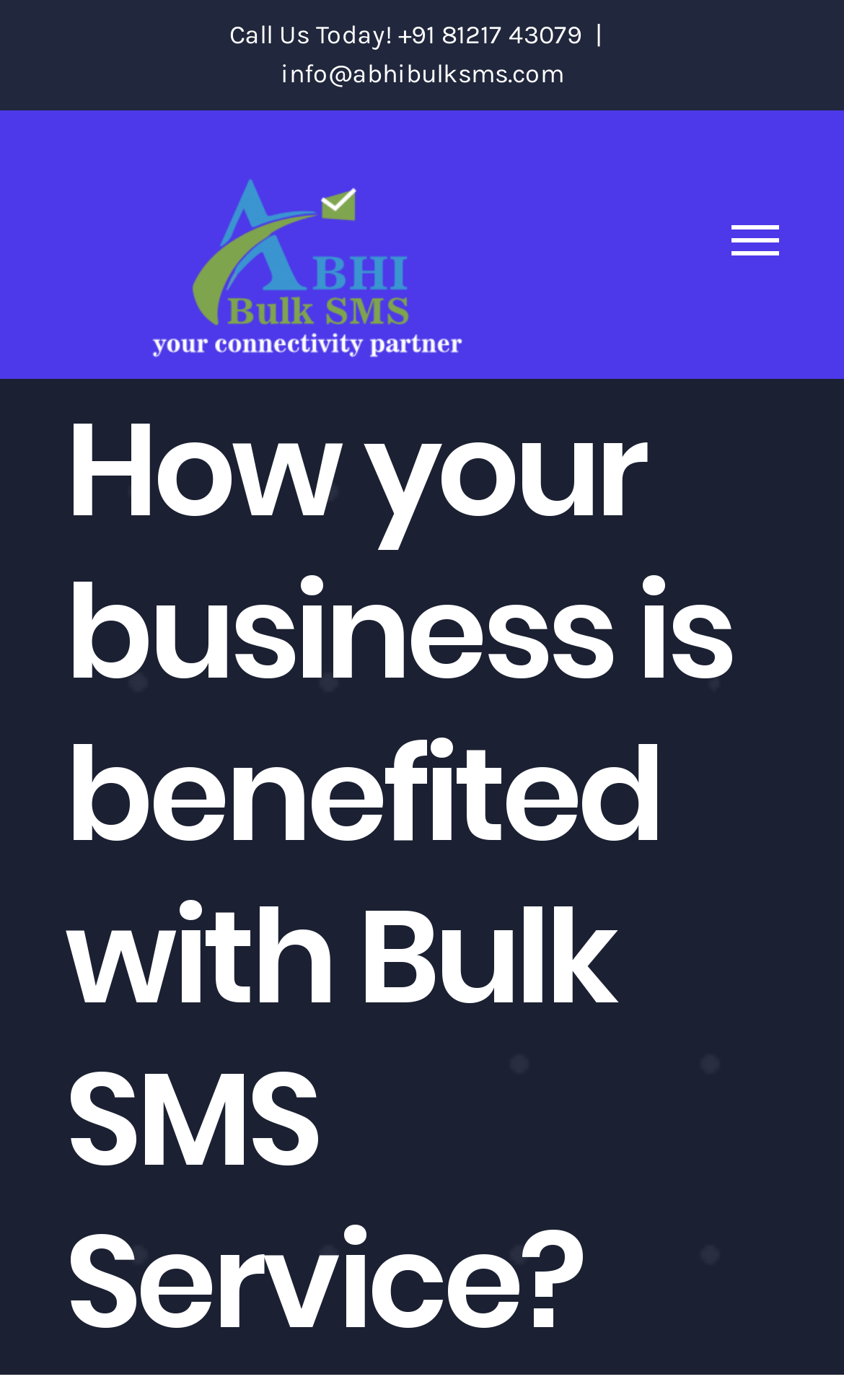Examine the image carefully and respond to the question with a detailed answer: 
What is the main topic of the webpage?

The main topic of the webpage is related to Bulk SMS Service, as indicated by the heading element 'How your business is benefited with Bulk SMS Service?'.